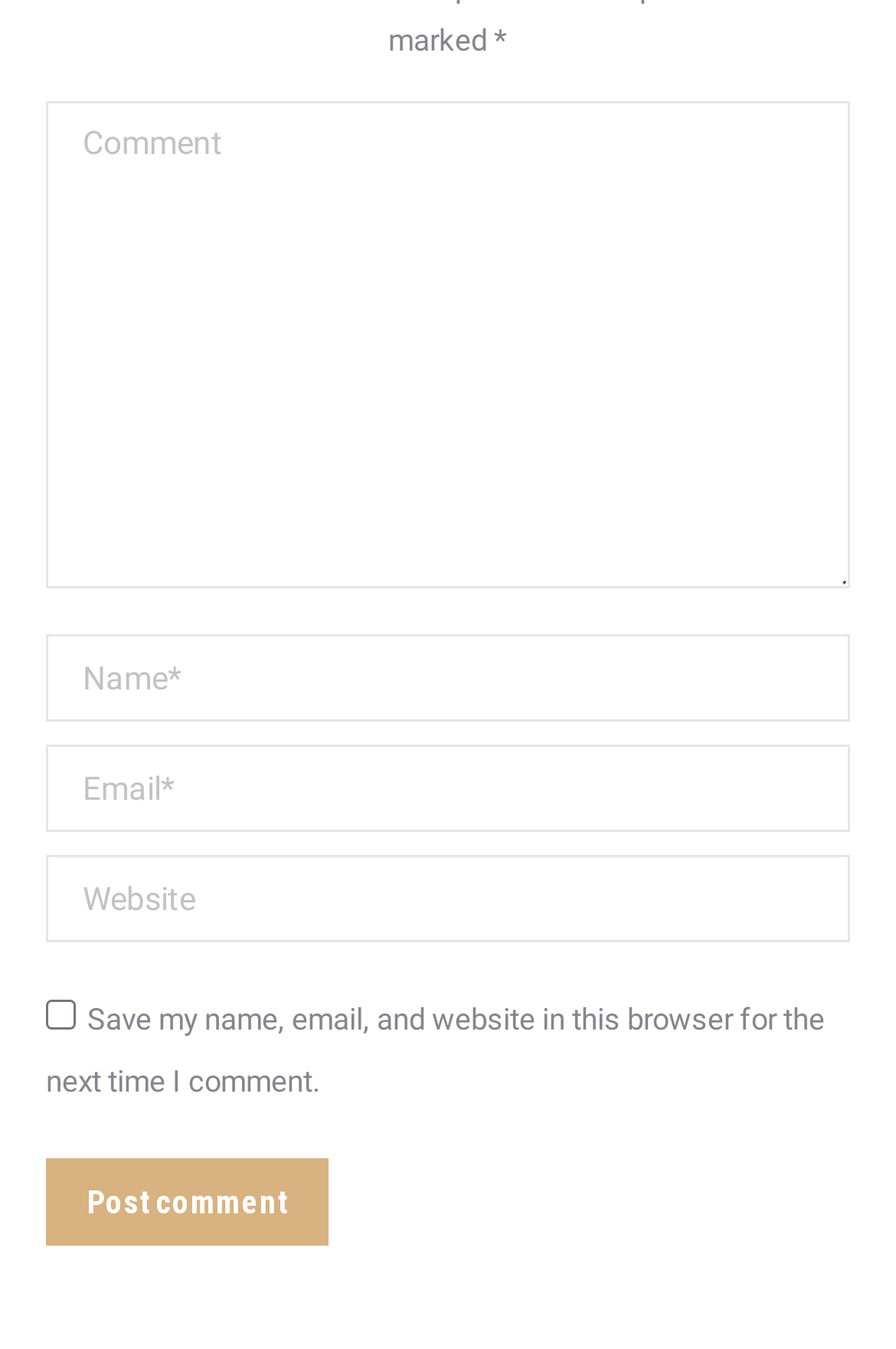Determine the bounding box coordinates of the UI element described by: "parent_node: Email * name="email" placeholder="Email*"".

[0.051, 0.552, 0.949, 0.617]